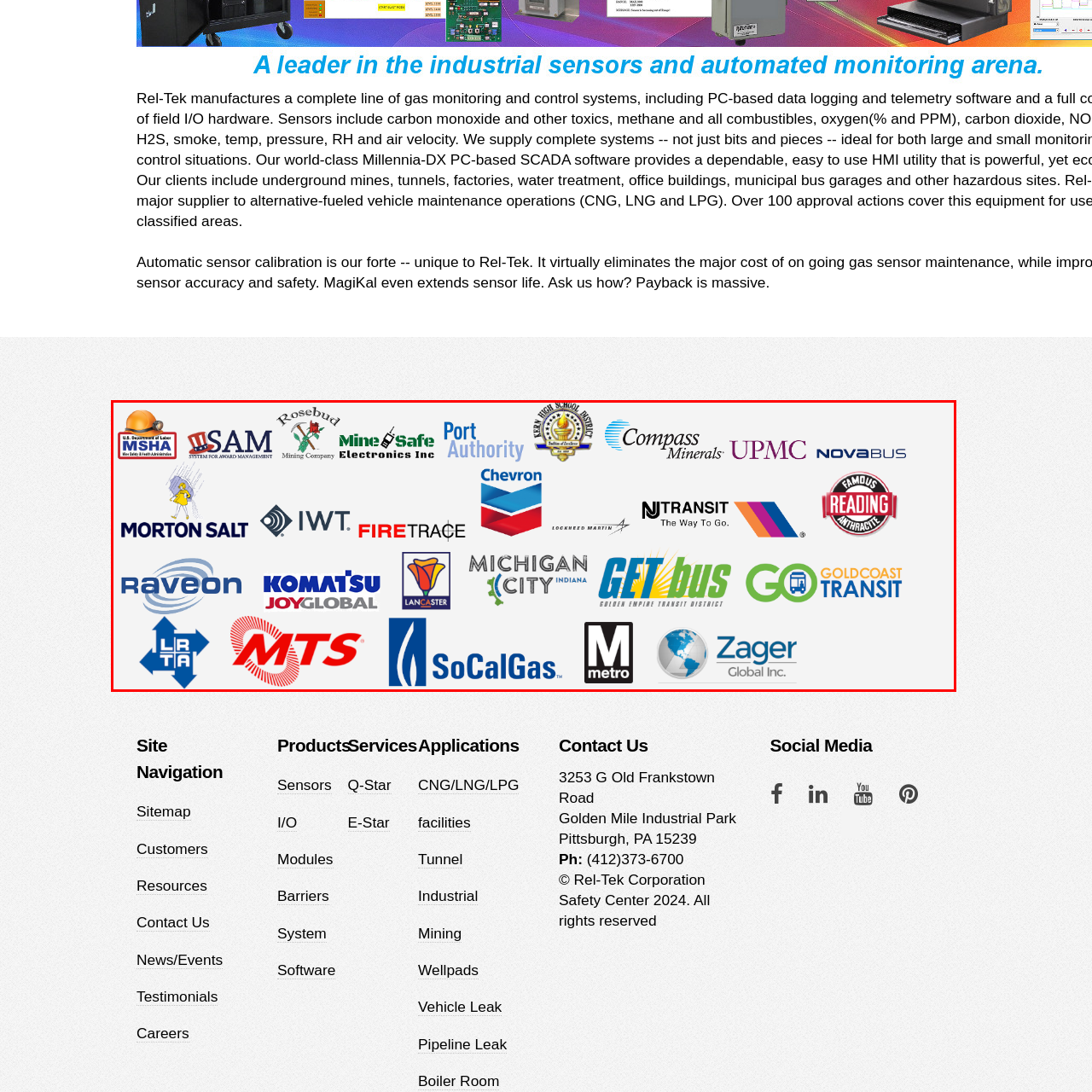Provide an in-depth caption for the picture enclosed by the red frame.

This image showcases a vibrant collage of logos from various organizations, highlighting their diverse contributions across multiple industries. Prominent among them are logos of government entities like the U.S. Department of Labor's Mine Safety and Health Administration (MSHA) and the System for Award Management (SAM), along with essential services represented by companies such as Raveon Technologies, Rosebud Mining Company, and Mine Safe Electronics Inc. 

The collage also features recognizable brands like Chevron and Morton Salt, which play significant roles in energy and resource sectors. New Jersey Transit (NJ TRANSIT) and other transit systems such as Gold Coast Transit and GET Bus reflect the focus on public transport solutions. Additionally, companies like Lockheed Martin and UPMC (University of Pittsburgh Medical Center) represent advancements in technology and health services. The array illustrates a commitment to safety, health, and innovation across various fields, making it a compelling visual summary of interlinked sectors serving communities and industries alike.